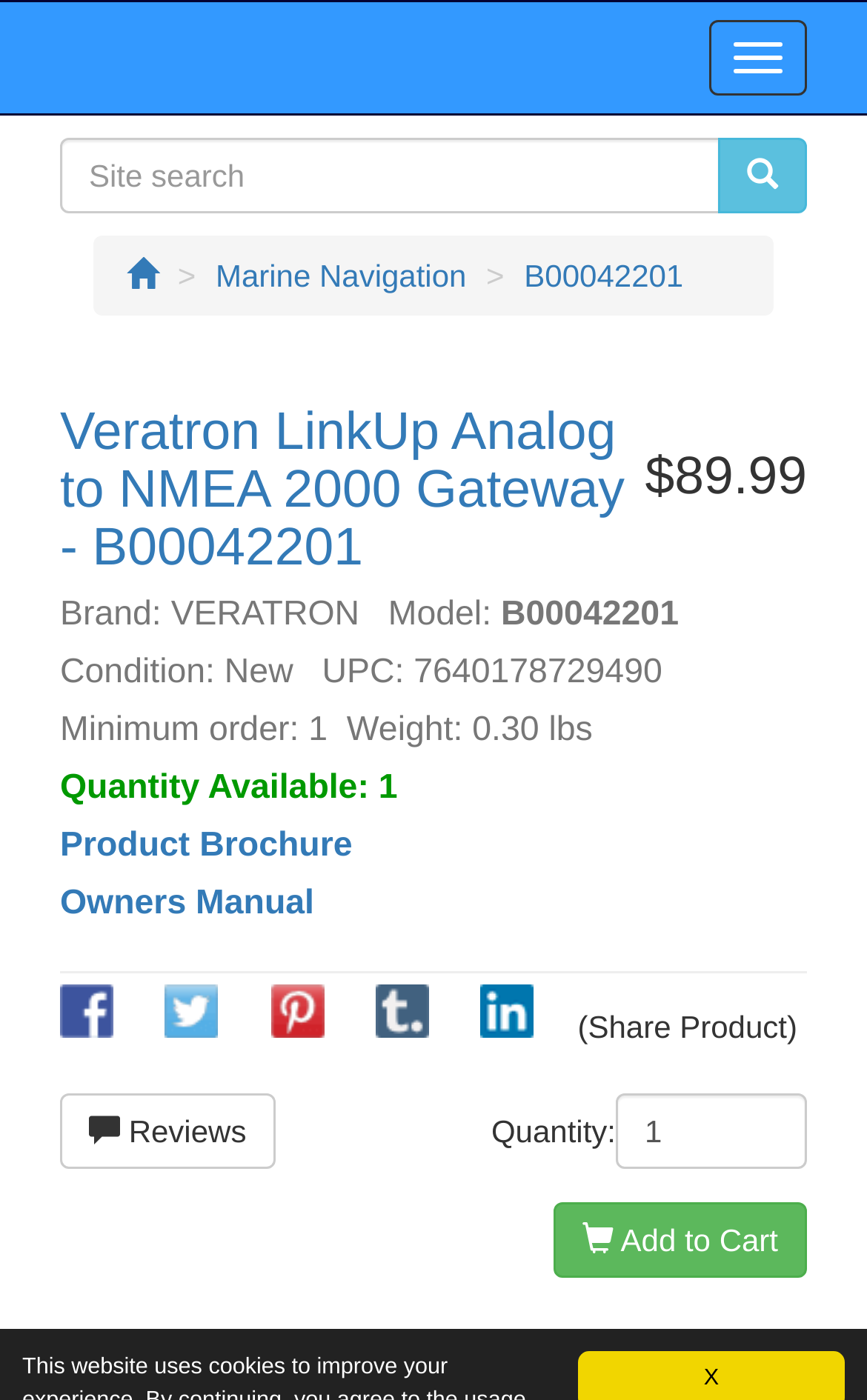Please find the bounding box coordinates of the element that needs to be clicked to perform the following instruction: "Add to cart". The bounding box coordinates should be four float numbers between 0 and 1, represented as [left, top, right, bottom].

[0.639, 0.858, 0.931, 0.912]